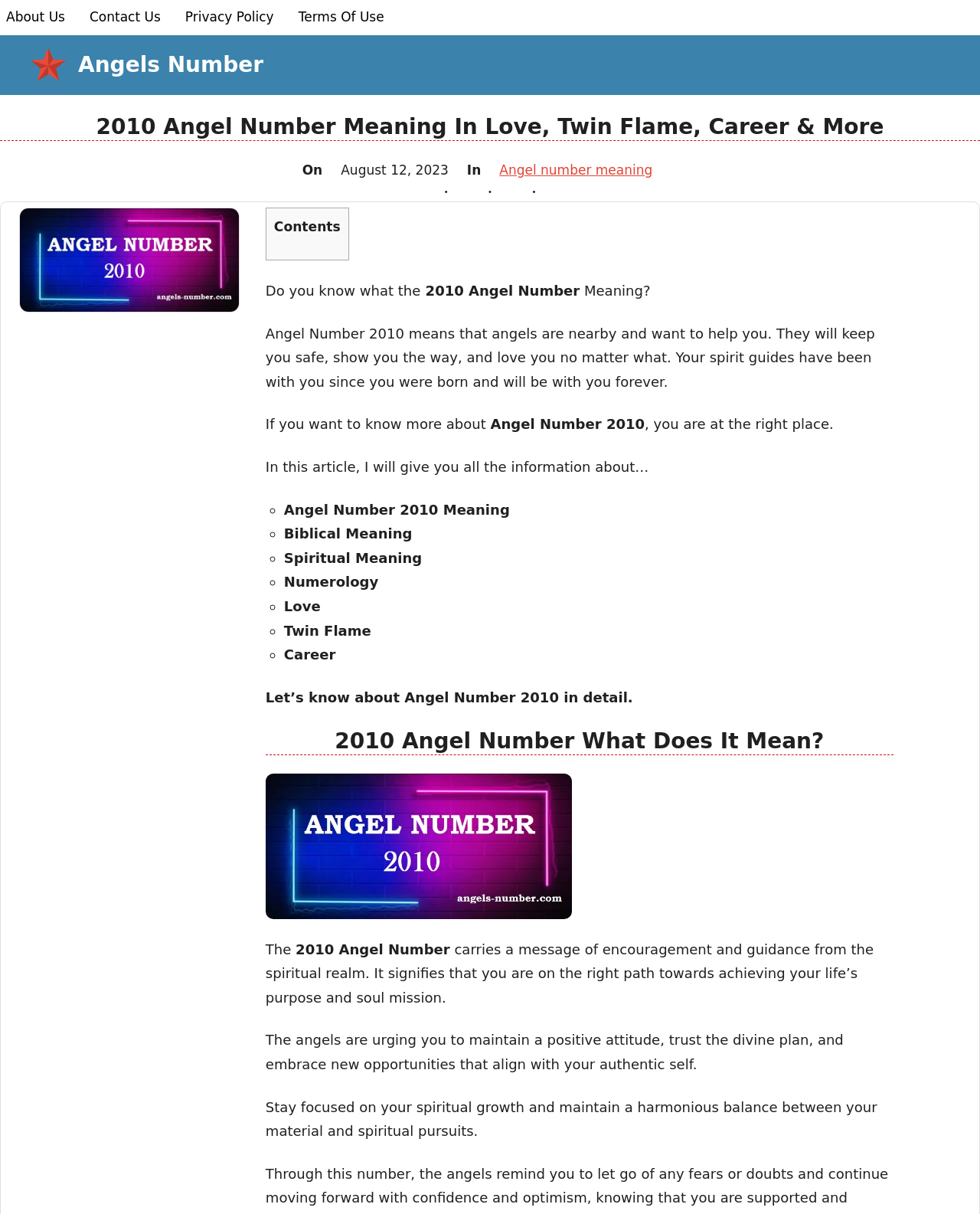Provide a brief response to the question using a single word or phrase: 
What are the topics covered in the article?

Angel Number 2010 Meaning, Biblical Meaning, Spiritual Meaning, Numerology, Love, Twin Flame, Career